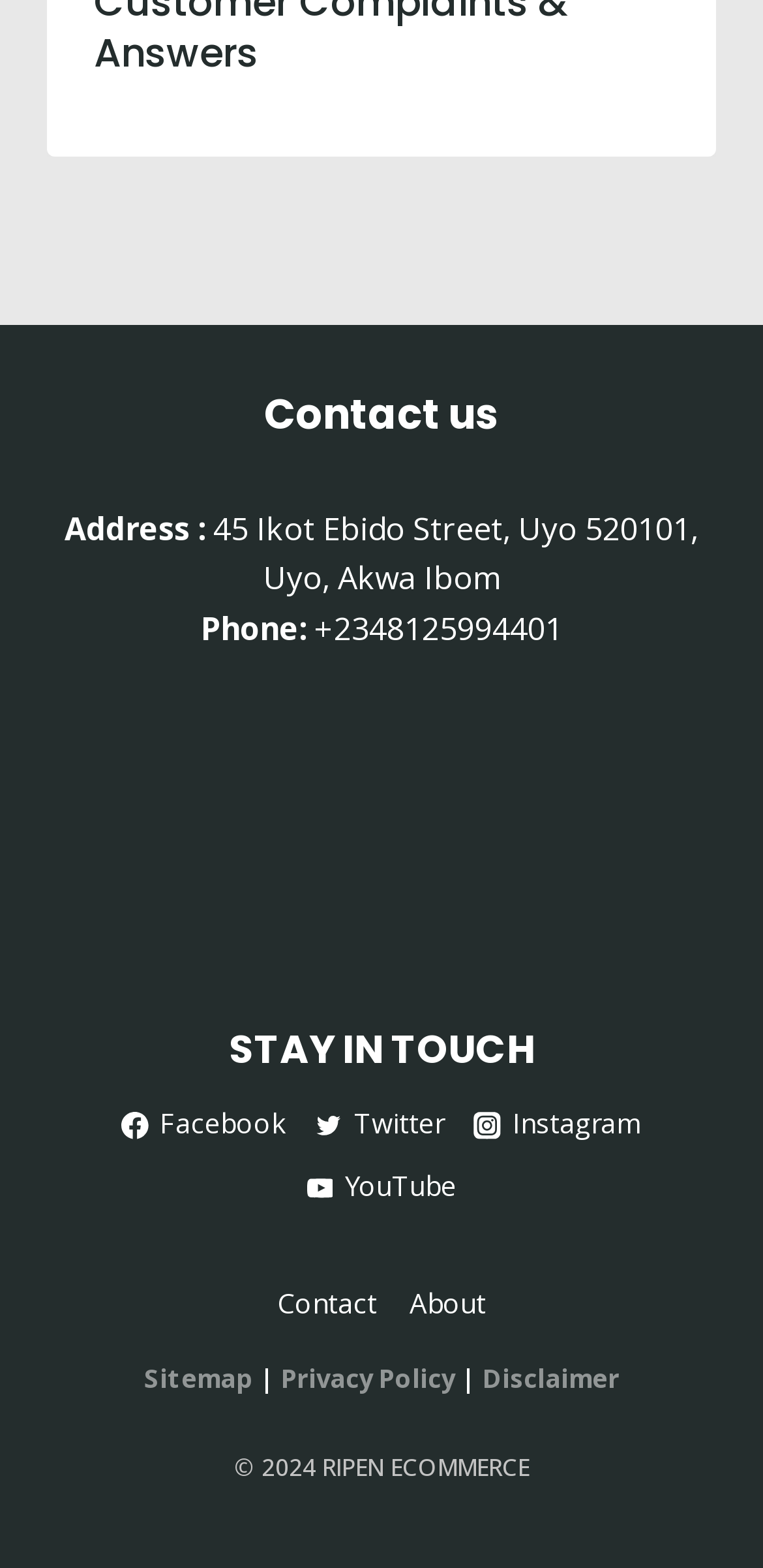Please identify the bounding box coordinates of the clickable element to fulfill the following instruction: "Click on Twitter link". The coordinates should be four float numbers between 0 and 1, i.e., [left, top, right, bottom].

[0.399, 0.7, 0.596, 0.735]